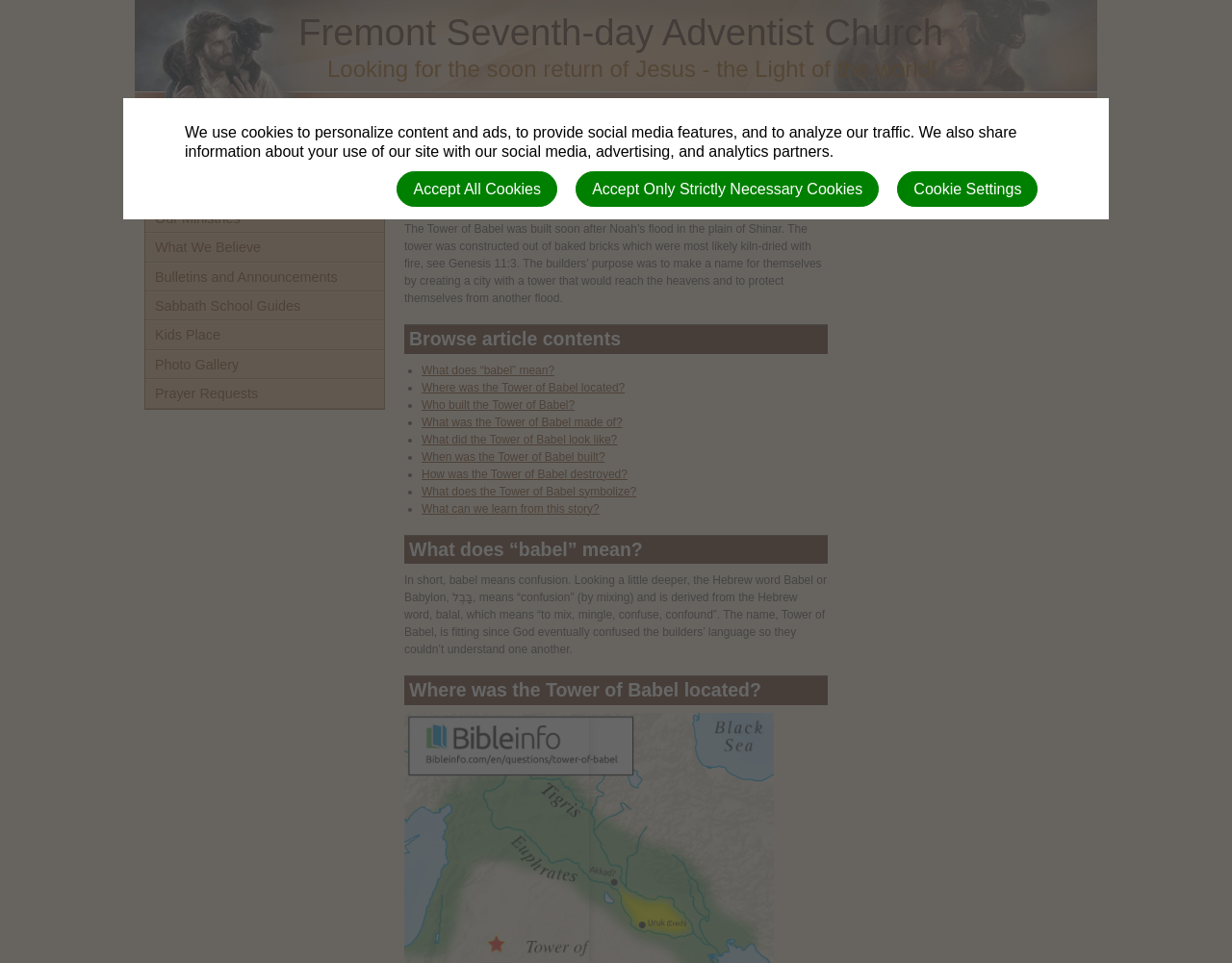Determine the bounding box coordinates of the region I should click to achieve the following instruction: "Learn about the Tower of Babel". Ensure the bounding box coordinates are four float numbers between 0 and 1, i.e., [left, top, right, bottom].

[0.328, 0.152, 0.672, 0.182]